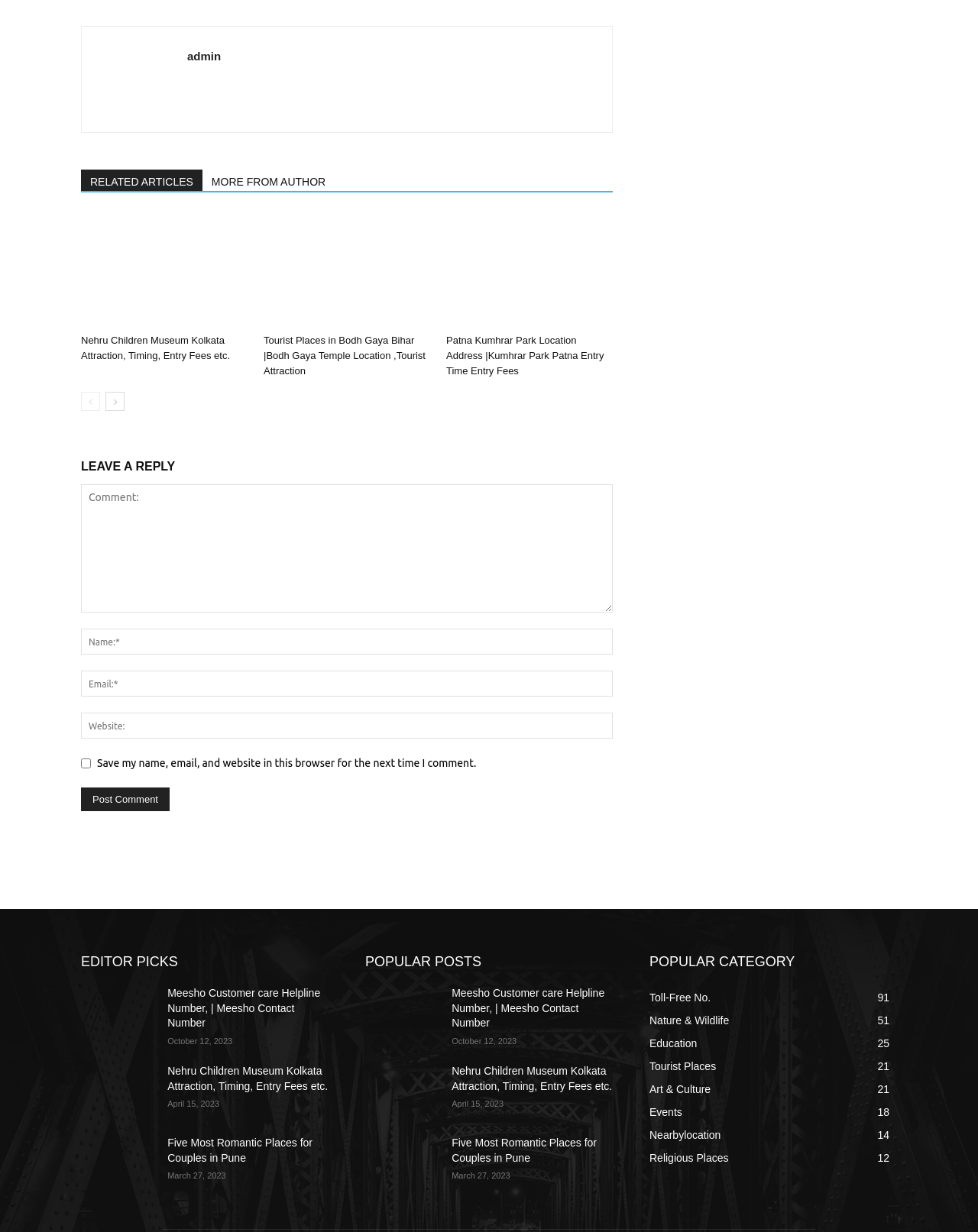Could you indicate the bounding box coordinates of the region to click in order to complete this instruction: "Click on the 'RELATED ARTICLES' link".

[0.083, 0.138, 0.207, 0.155]